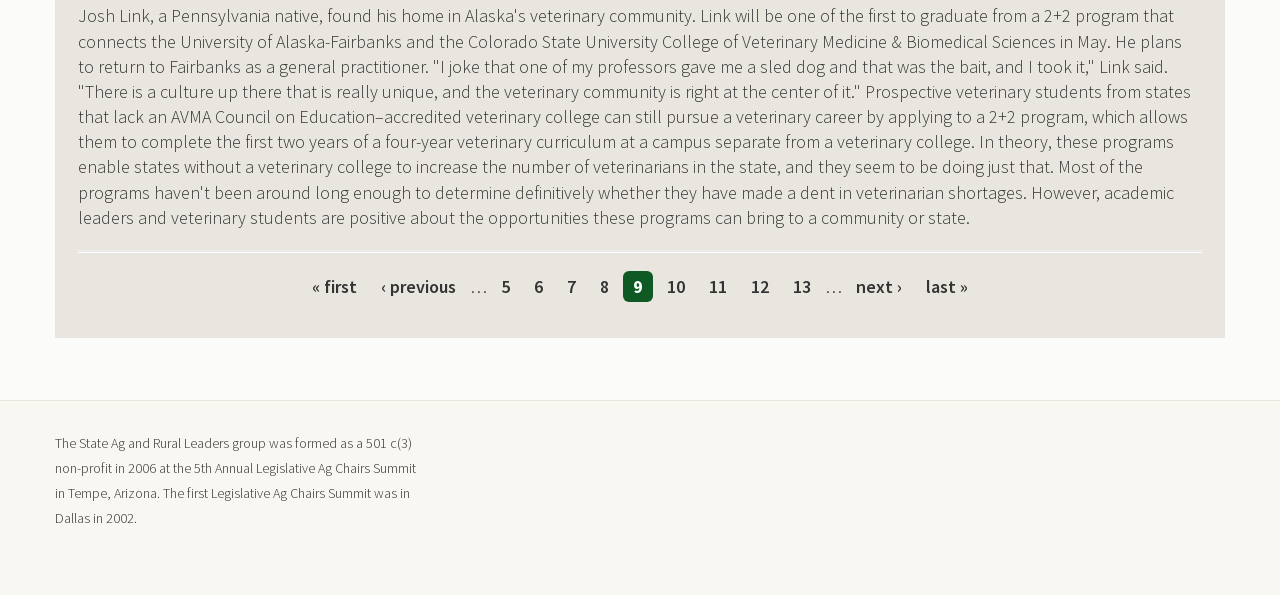Please find the bounding box coordinates (top-left x, top-left y, bottom-right x, bottom-right y) in the screenshot for the UI element described as follows: Super User

None